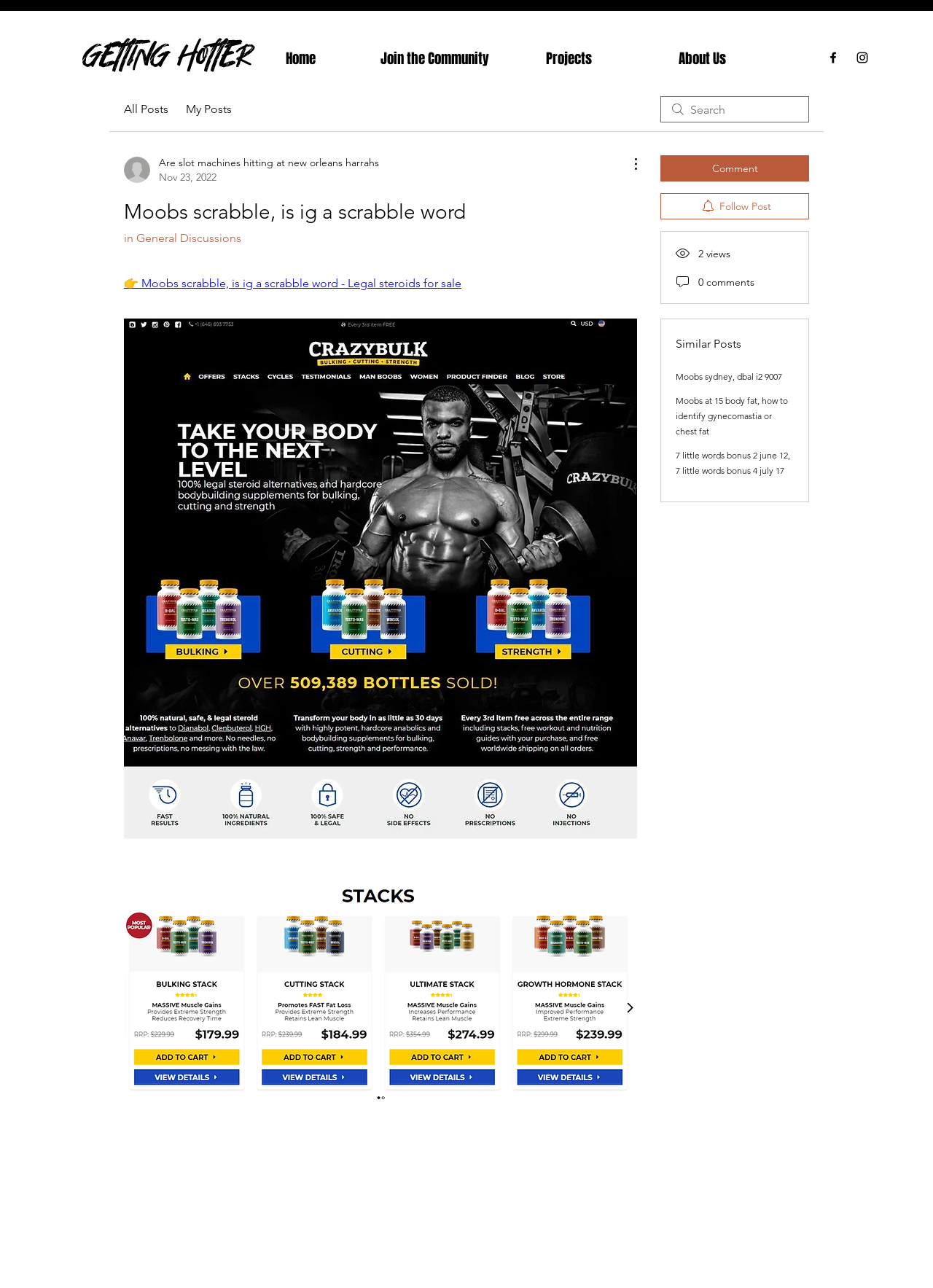Respond to the question below with a single word or phrase:
What is the name of the social media platform with an image?

Facebook